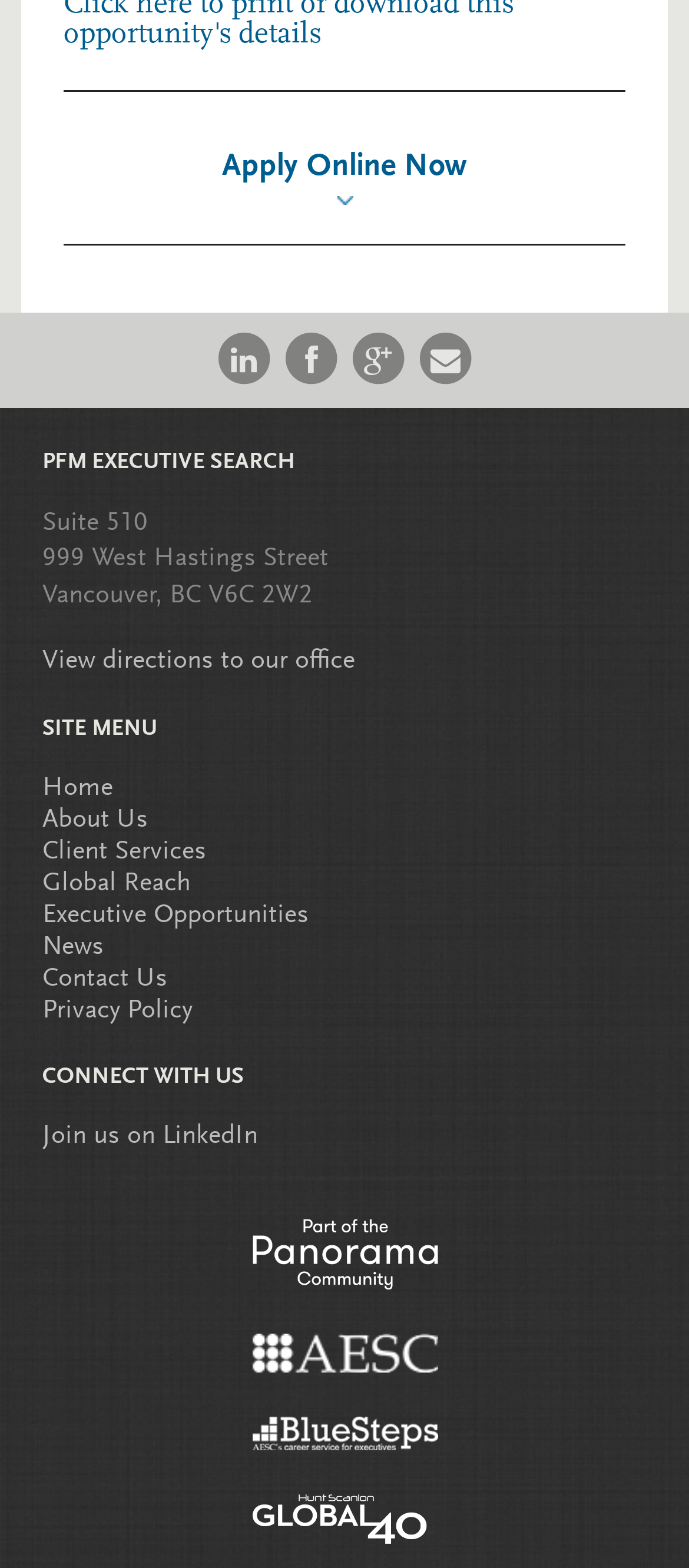Please provide a brief answer to the following inquiry using a single word or phrase:
What is the address of the company?

999 West Hastings Street, Vancouver, BC V6C 2W2